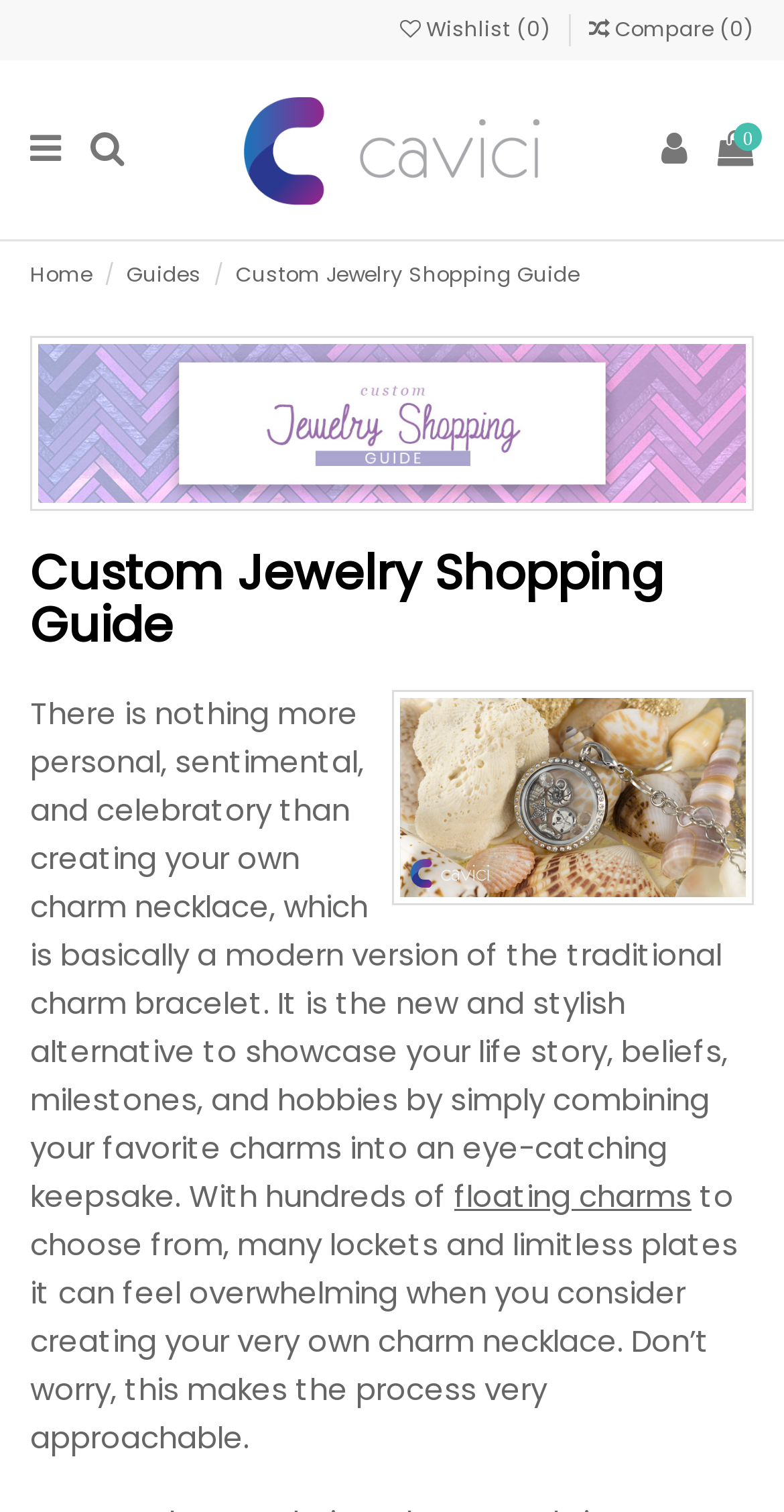Please find the bounding box coordinates of the element that needs to be clicked to perform the following instruction: "Request a free consultation". The bounding box coordinates should be four float numbers between 0 and 1, represented as [left, top, right, bottom].

None